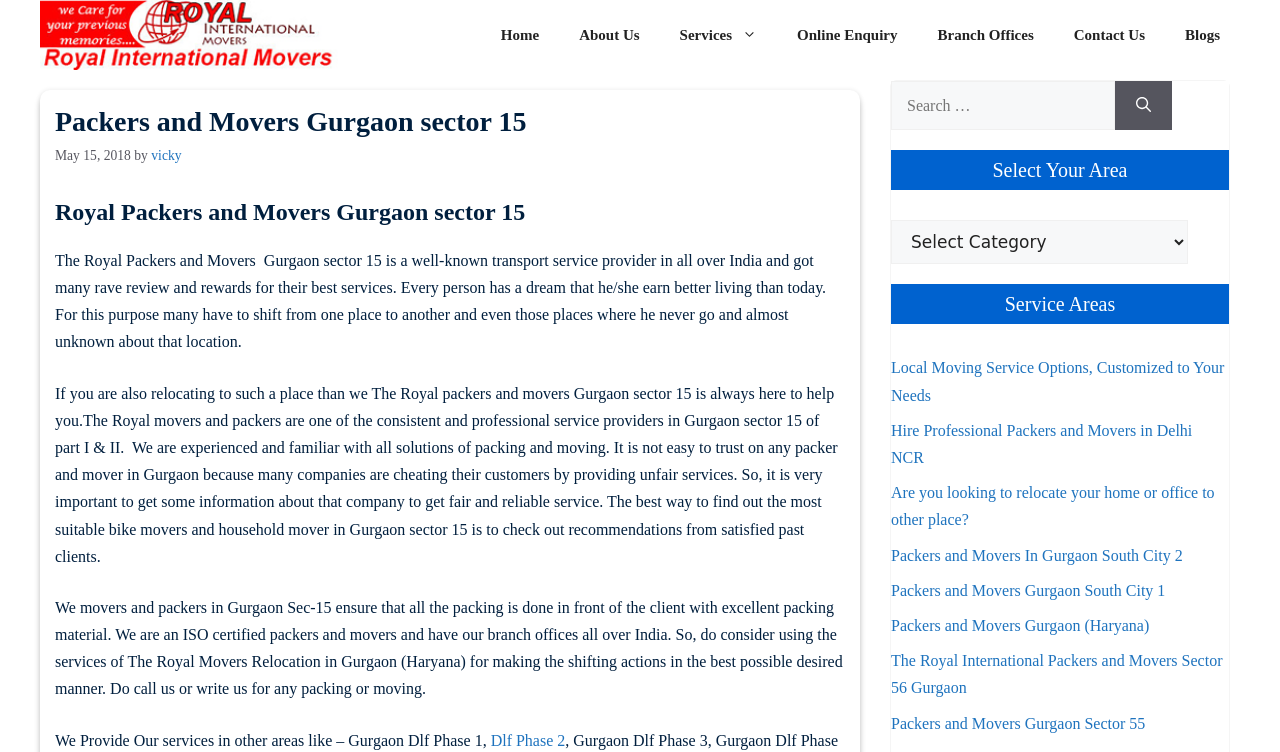Please locate the bounding box coordinates of the region I need to click to follow this instruction: "Click on the 'Home' link".

[0.376, 0.007, 0.437, 0.087]